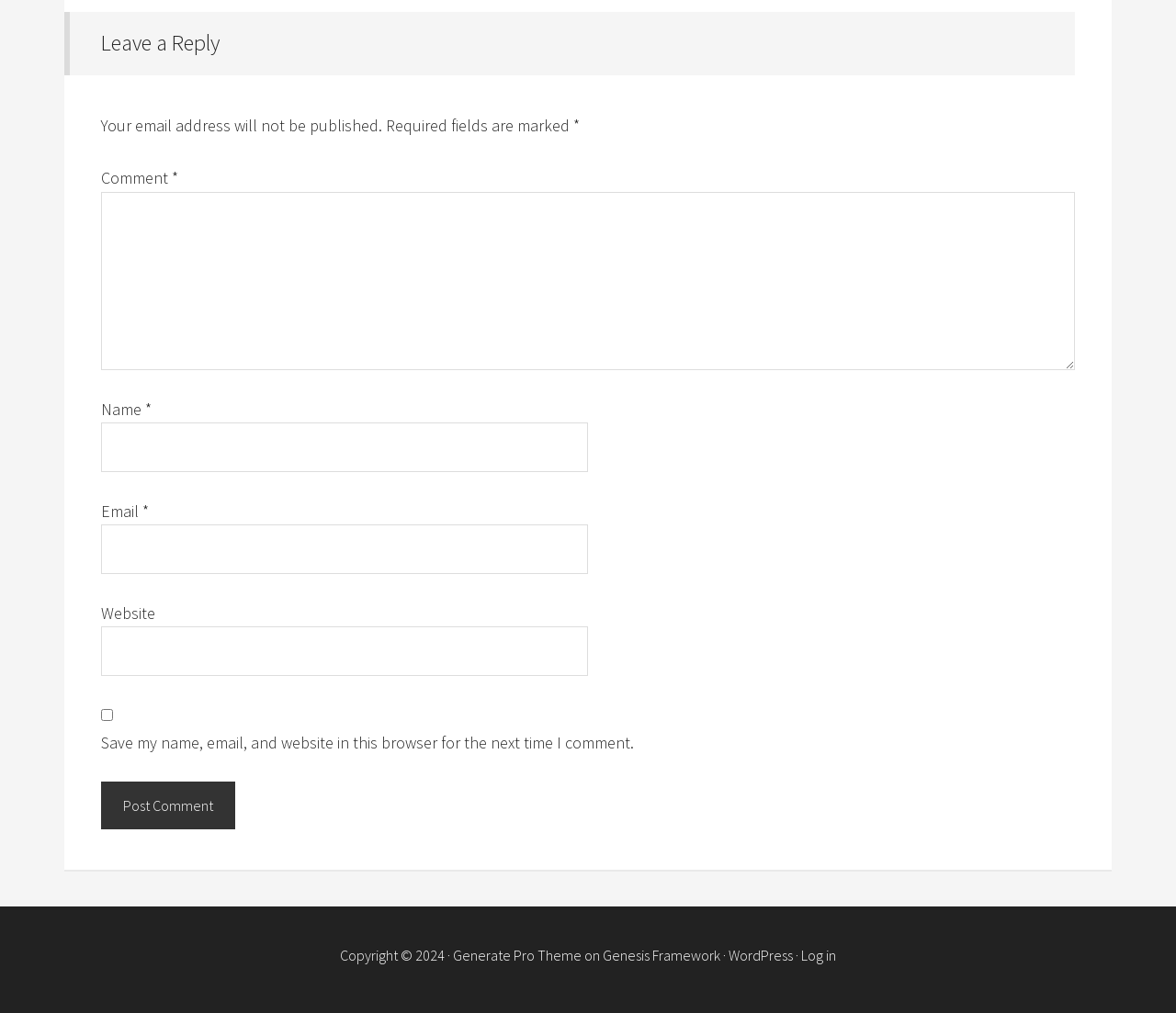How many input fields are required?
Please provide a single word or phrase as the answer based on the screenshot.

Three